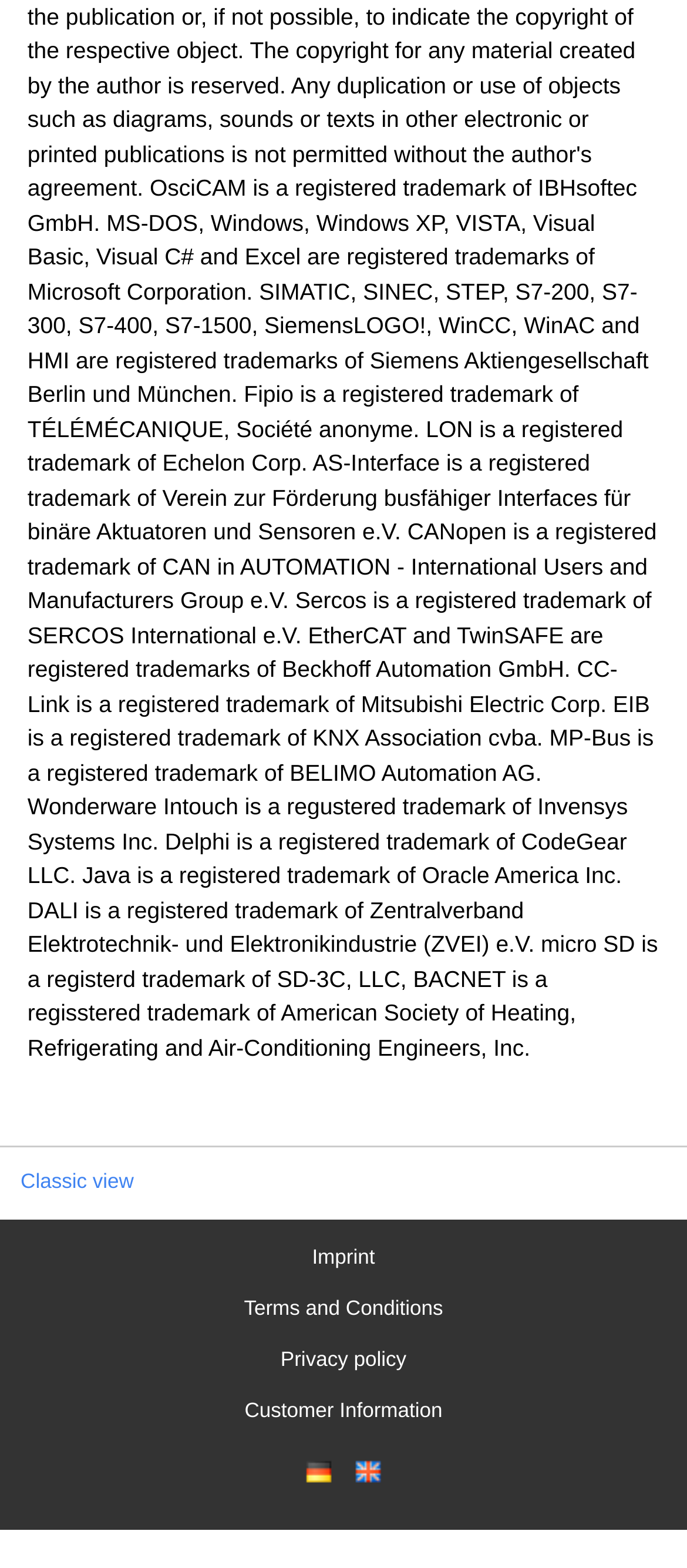Please provide a one-word or phrase answer to the question: 
What is the position of the 'Classic view' link?

Top